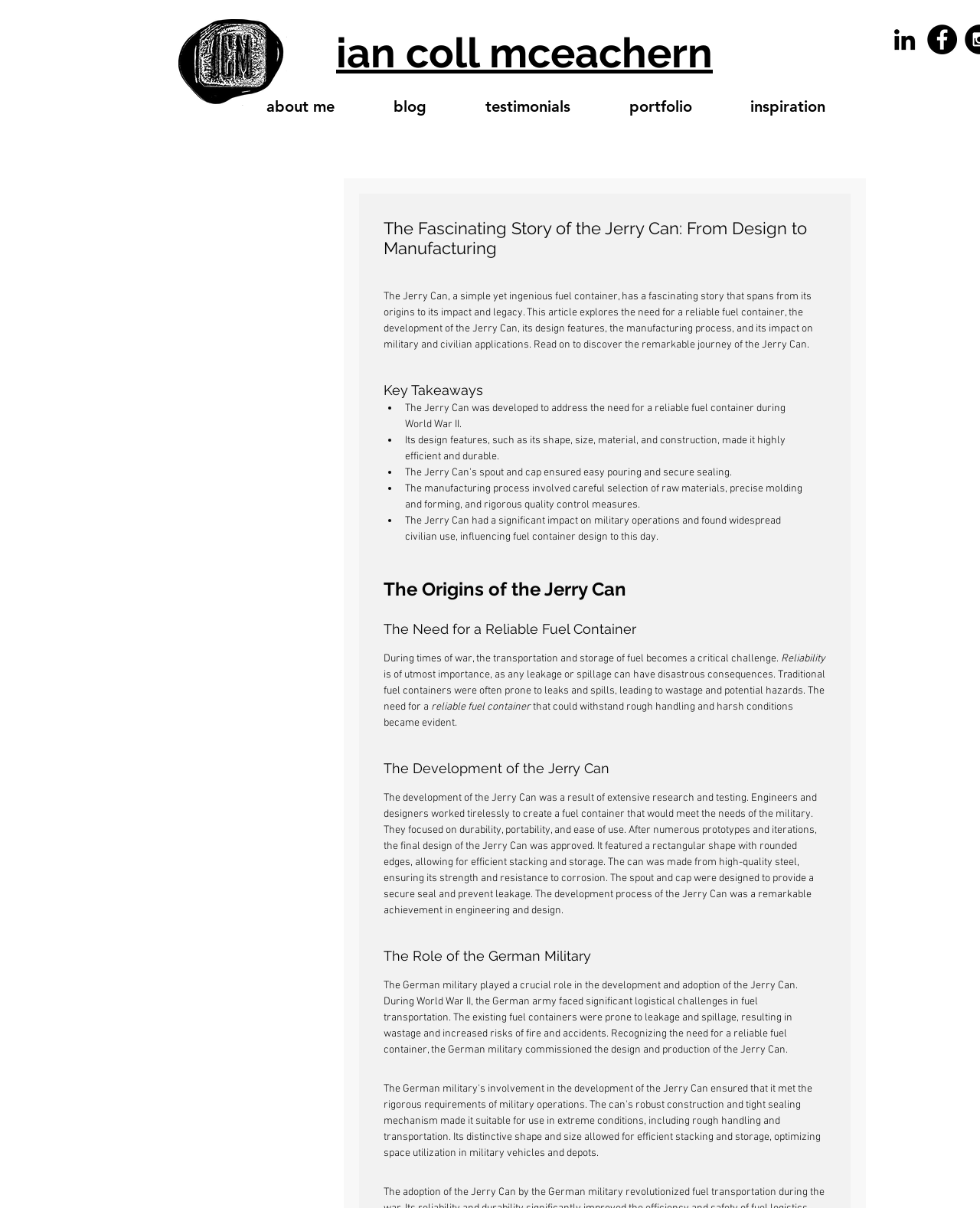Carefully examine the image and provide an in-depth answer to the question: What is the Jerry Can?

The Jerry Can is a fuel container that has a fascinating story that spans from its origins to its impact and legacy. It was developed to address the need for a reliable fuel container during World War II.